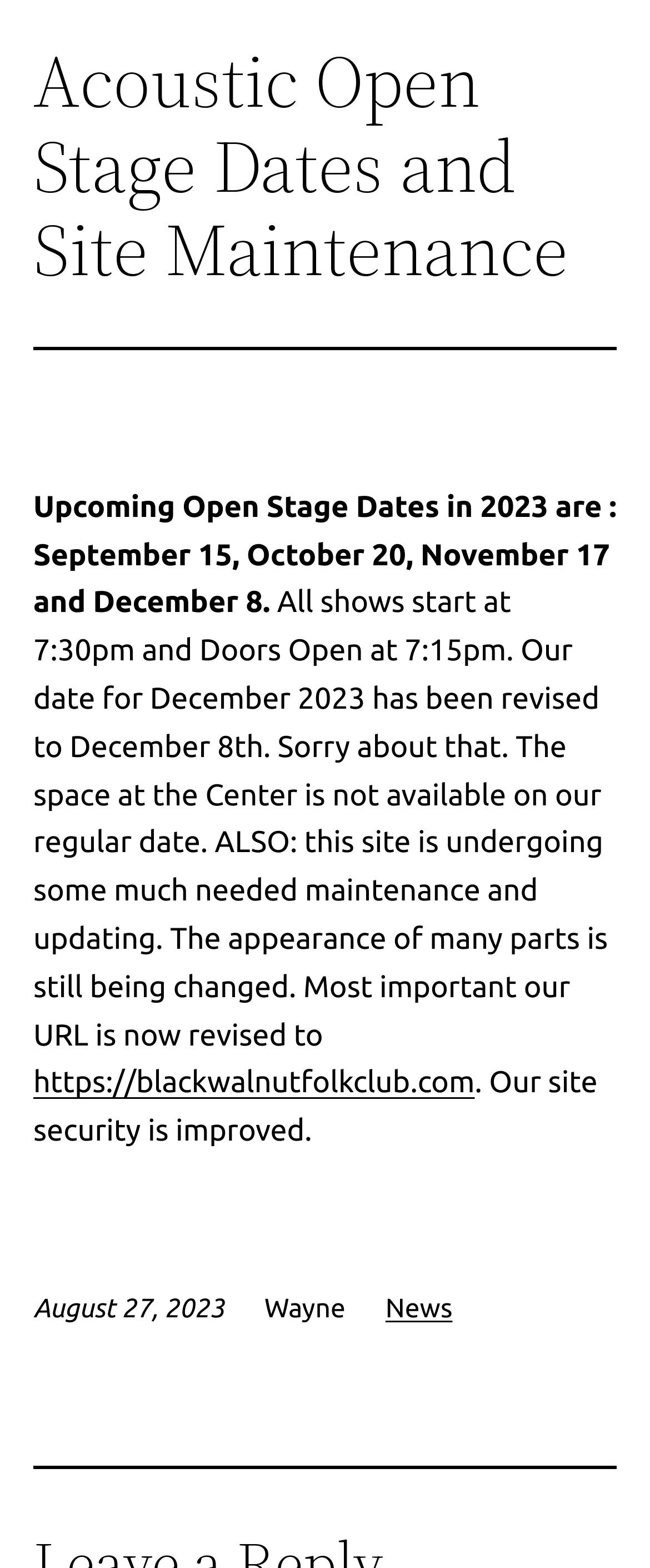Answer with a single word or phrase: 
What is the current status of the website?

Under maintenance